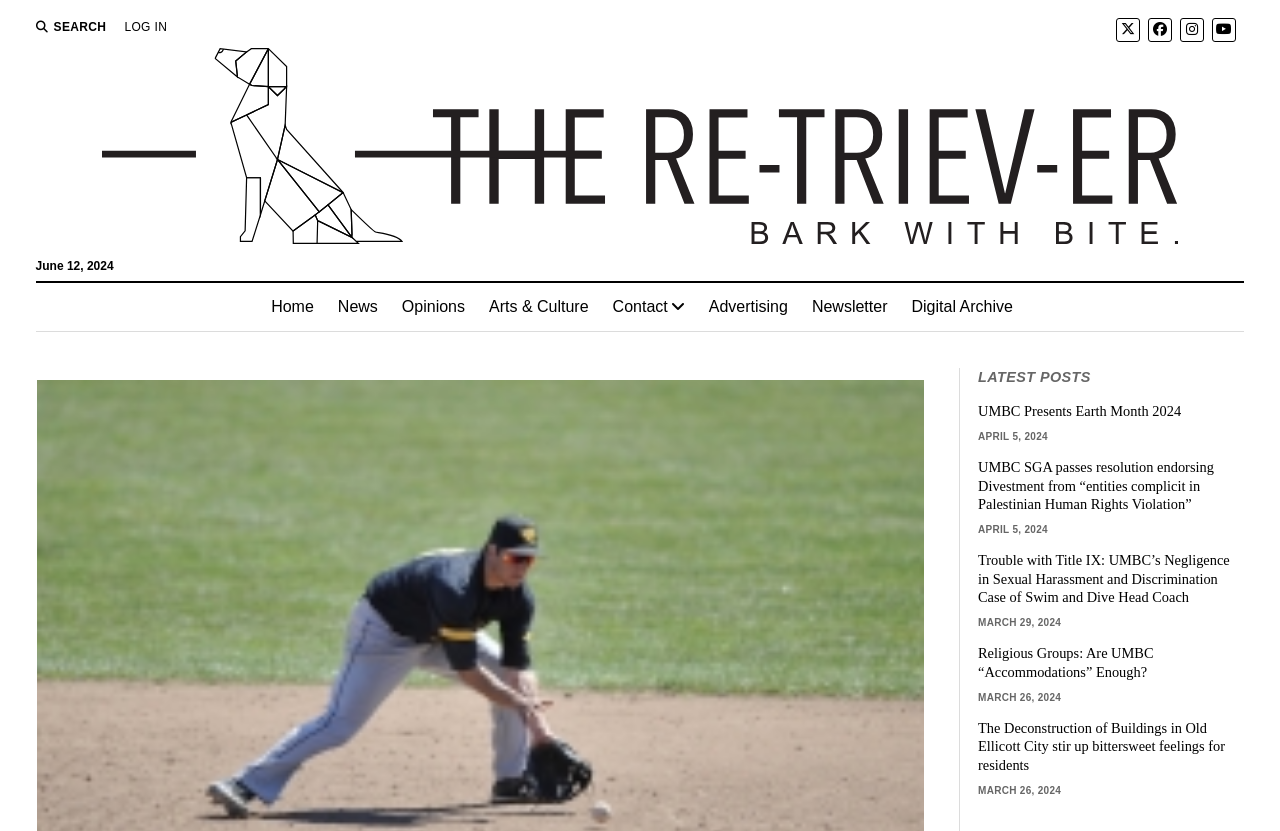What is the name of the publication?
Please provide a comprehensive answer to the question based on the webpage screenshot.

I determined the answer by looking at the top-left section of the webpage, where I found a link with the text 'The Retriever' and an accompanying image with the same name. This suggests that 'The Retriever' is the name of the publication or website.